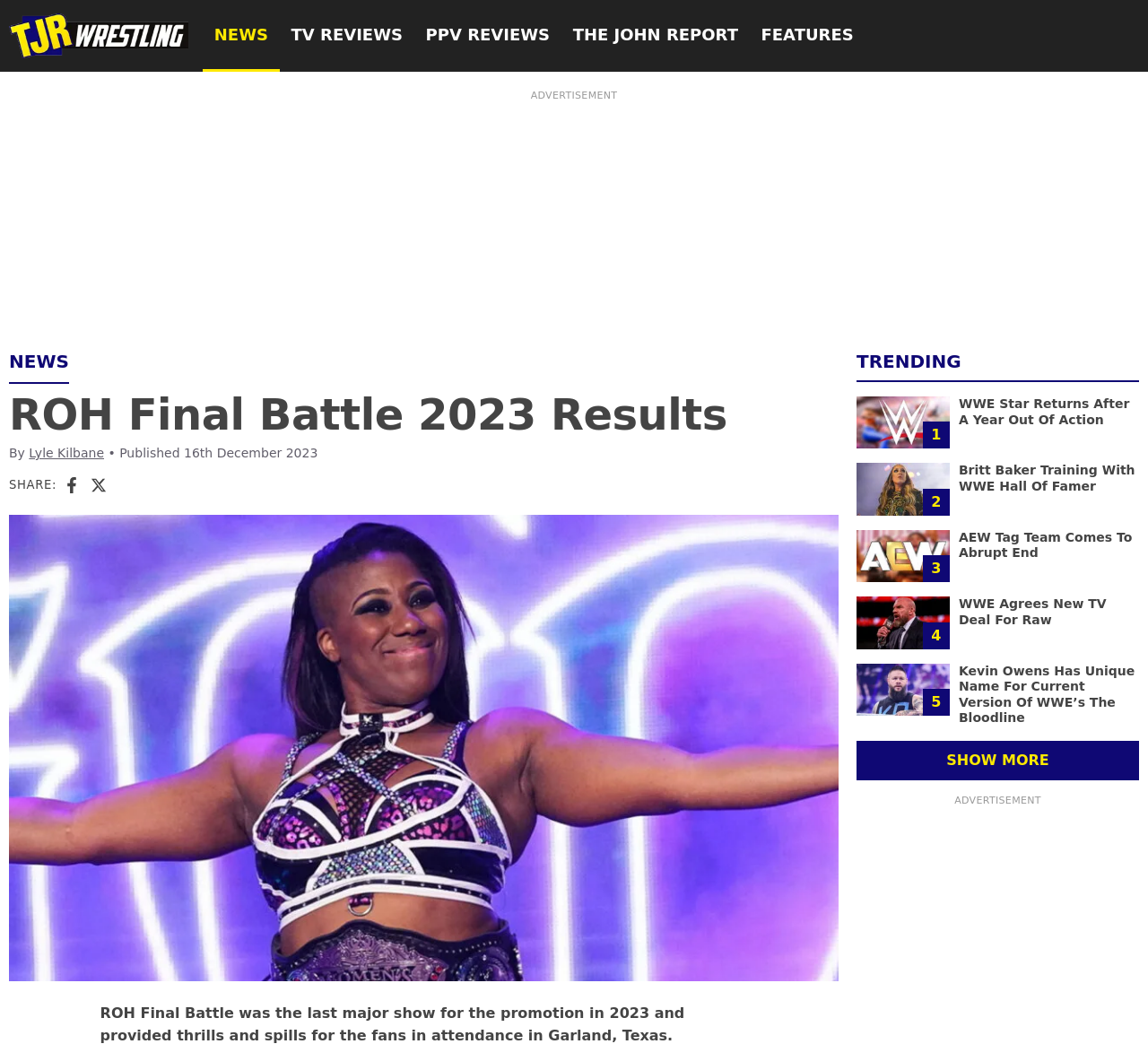Determine the bounding box coordinates for the area that needs to be clicked to fulfill this task: "Click on NEWS". The coordinates must be given as four float numbers between 0 and 1, i.e., [left, top, right, bottom].

[0.177, 0.0, 0.244, 0.069]